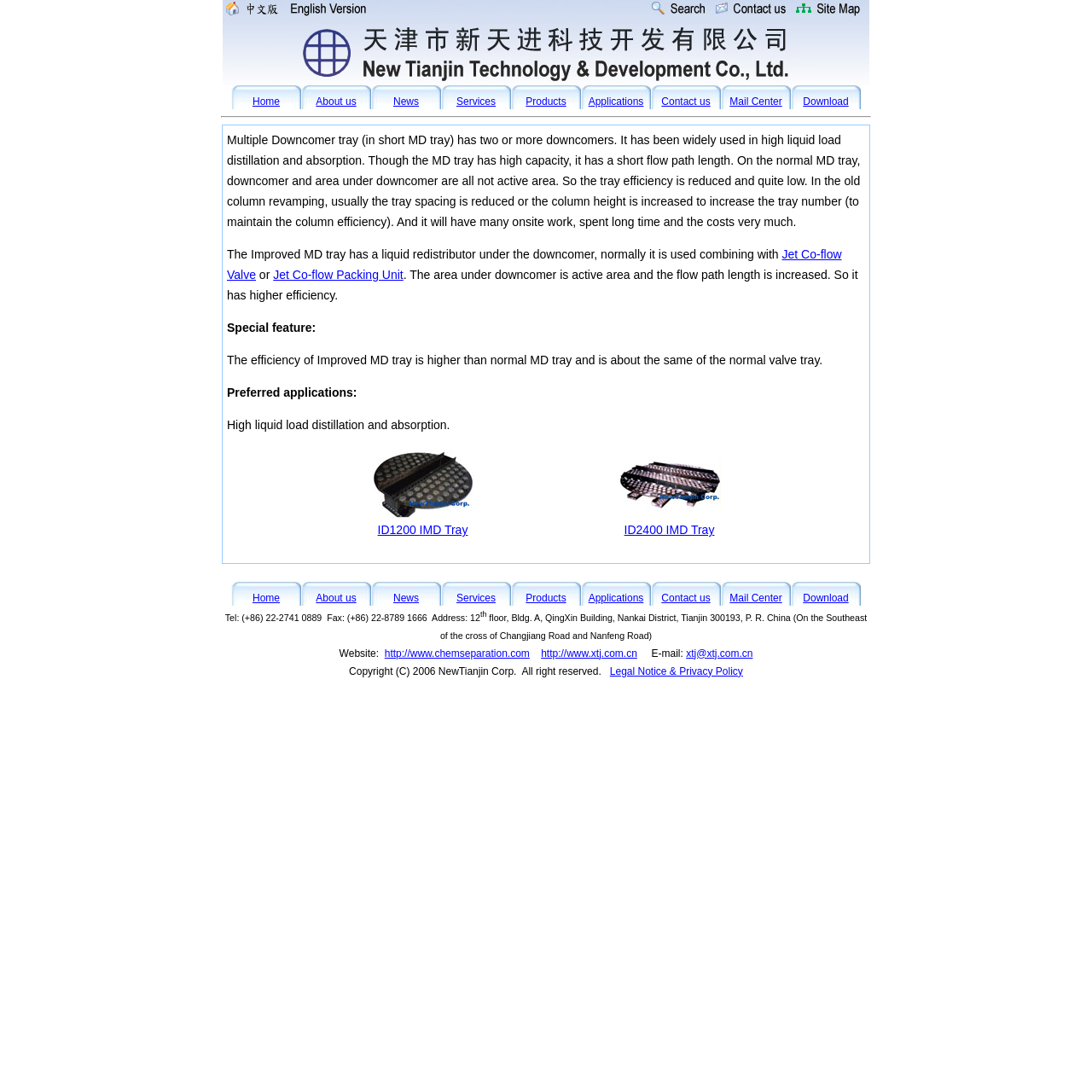Respond with a single word or phrase for the following question: 
What is the purpose of the liquid redistributor in the Improved MD tray?

To increase efficiency